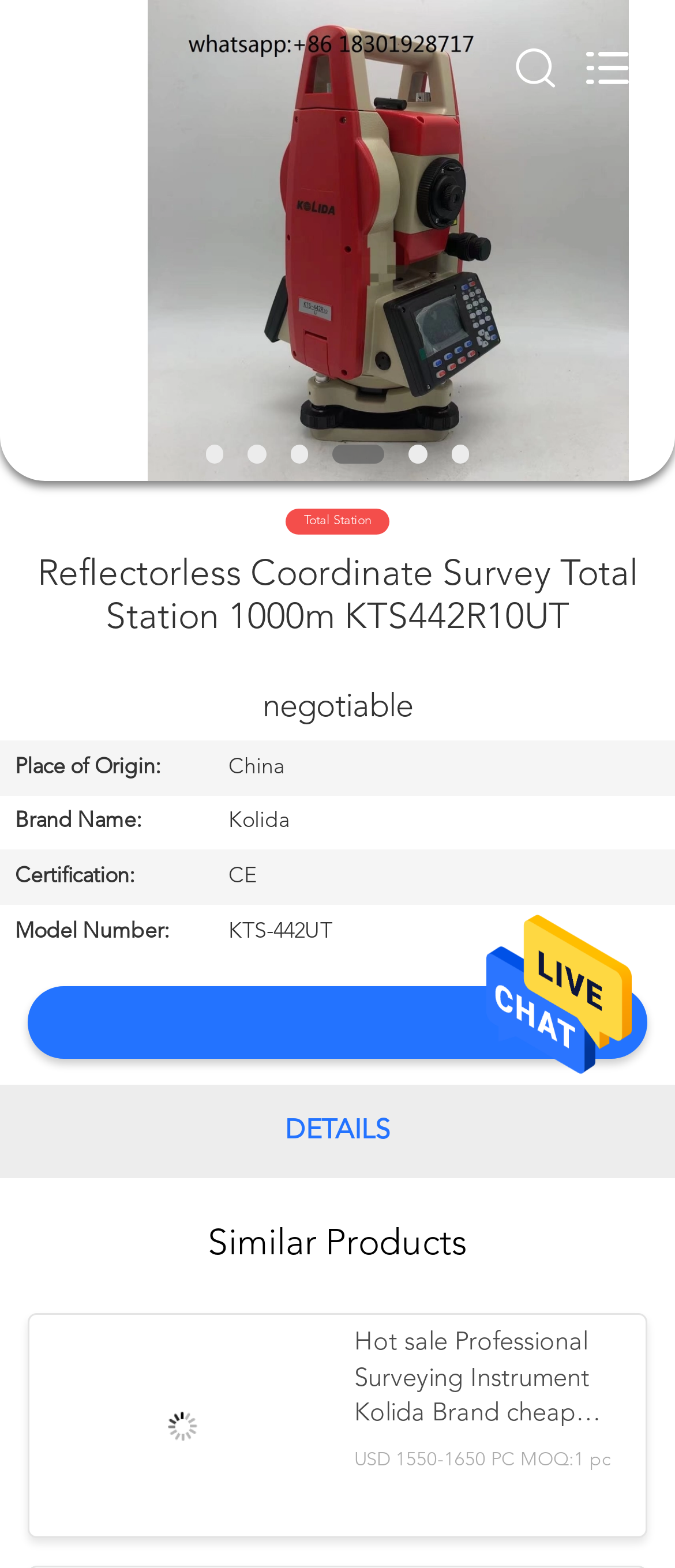Please identify the coordinates of the bounding box that should be clicked to fulfill this instruction: "View product details".

[0.04, 0.353, 0.96, 0.408]